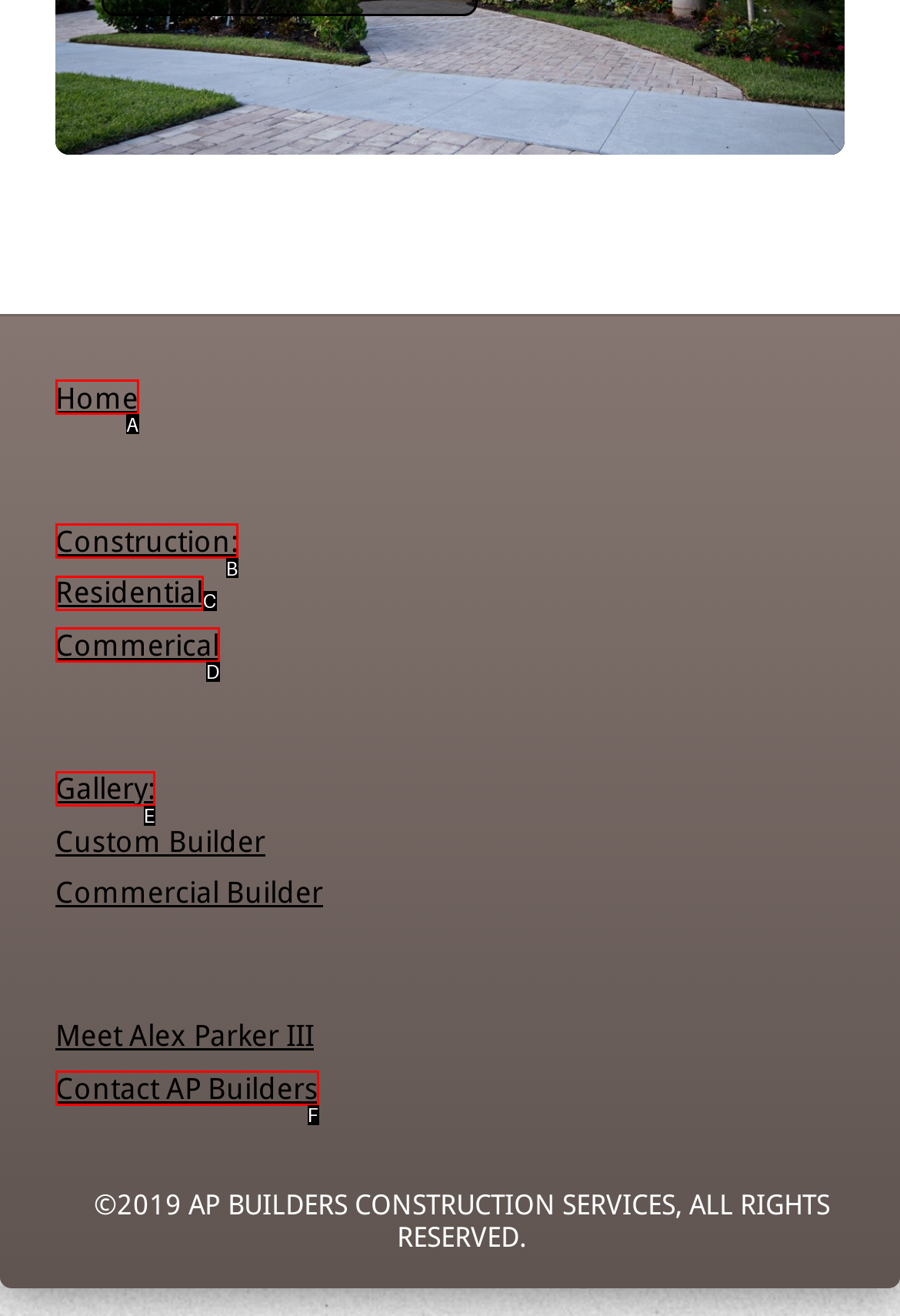Select the letter of the UI element that best matches: Construction:
Answer with the letter of the correct option directly.

B